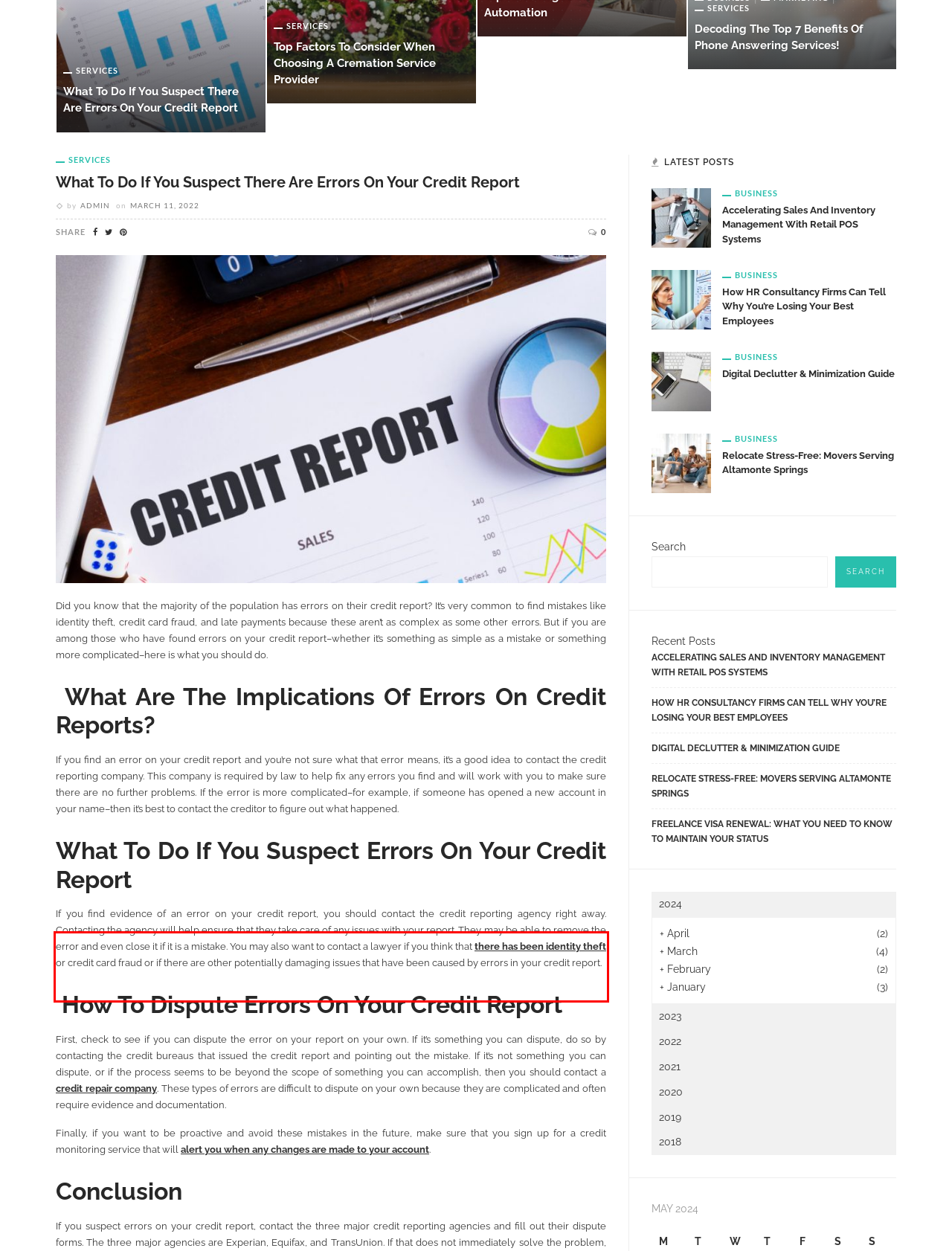You have a screenshot of a webpage with a red bounding box. Use OCR to generate the text contained within this red rectangle.

If you find evidence of an error on your credit report, you should contact the credit reporting agency right away. Contacting the agency will help ensure that they take care of any issues with your report. They may be able to remove the error and even close it if it is a mistake. You may also want to contact a lawyer if you think that there has been identity theft or credit card fraud or if there are other potentially damaging issues that have been caused by errors in your credit report.